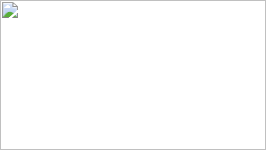Use the details in the image to answer the question thoroughly: 
What is emphasized about Australian wines?

The webpage content outlines the allure of wine tourism in Australia, emphasizing the unique taste of Australian wines, which suggests that the unique taste of Australian wines is a key aspect highlighted on the webpage.